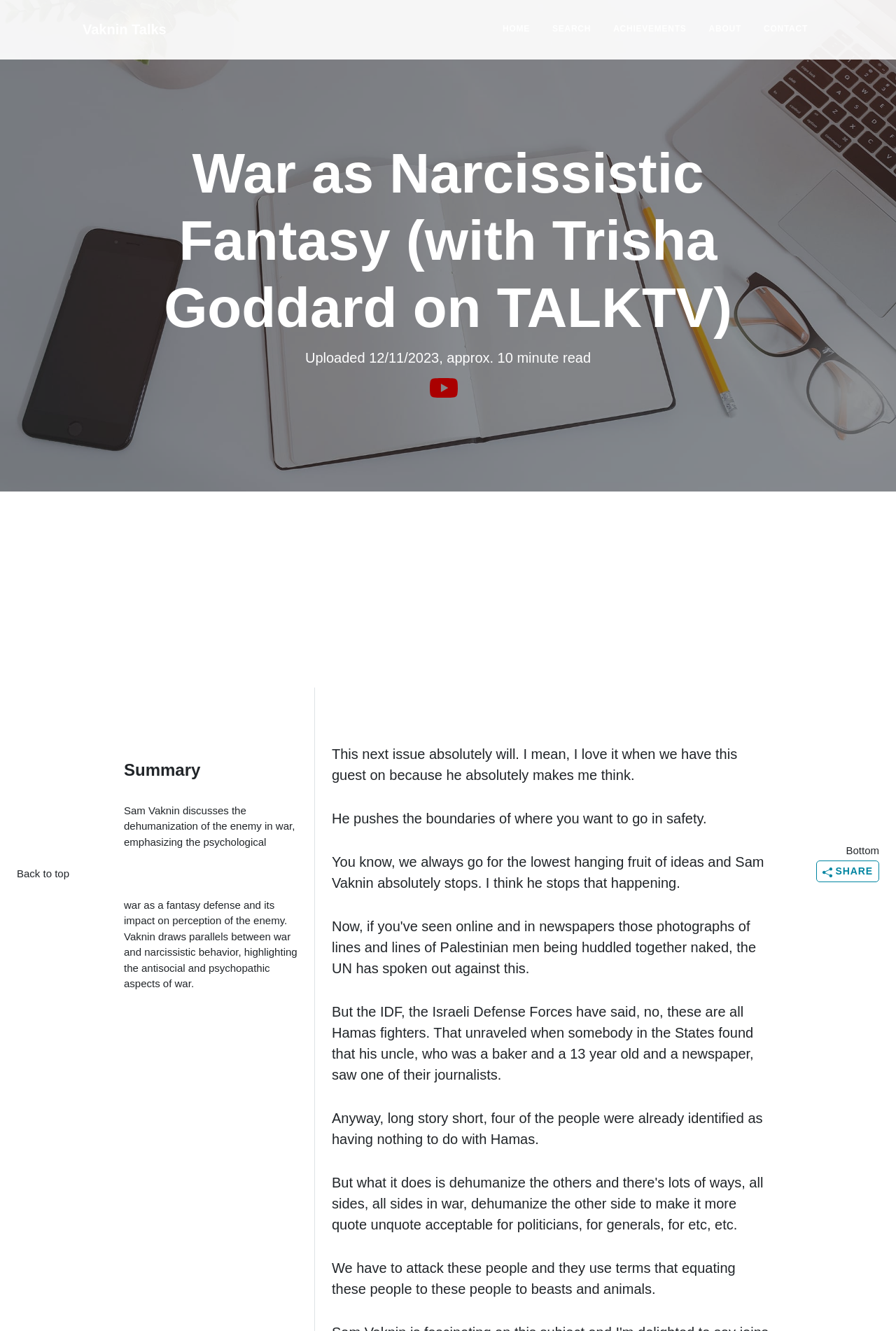Look at the image and give a detailed response to the following question: What is the role of the IDF mentioned in the conversation?

The IDF (Israeli Defense Forces) is mentioned in the conversation as identifying Hamas fighters, as mentioned in the conversation transcript where it says 'the IDF, the Israeli Defense Forces have said, no, these are all Hamas fighters'.